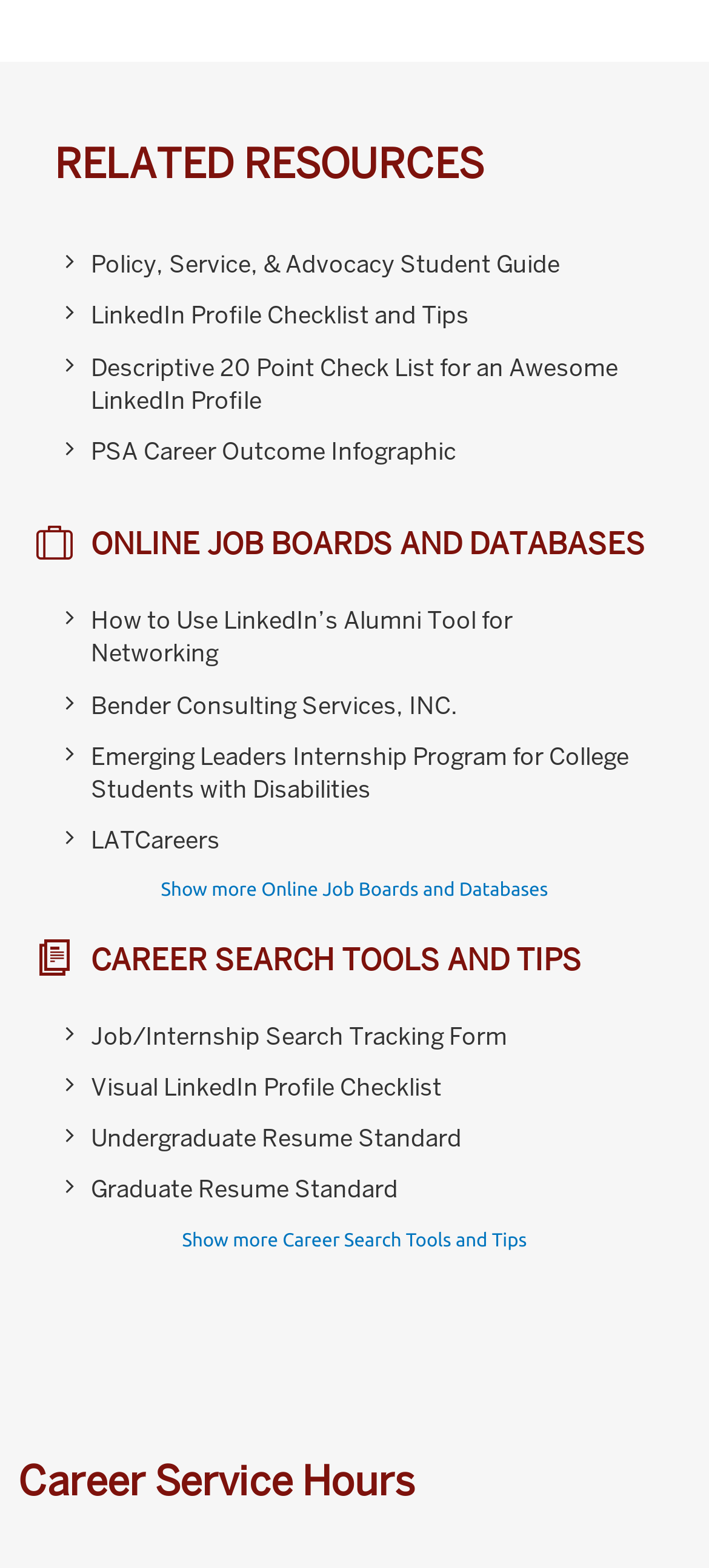What is the purpose of the 'Show more' buttons?
Using the picture, provide a one-word or short phrase answer.

To expand lists